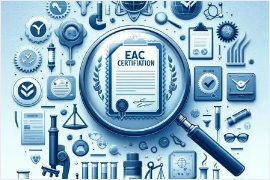Answer the question using only a single word or phrase: 
What is the purpose of the EAC certification?

Ensure product compliance